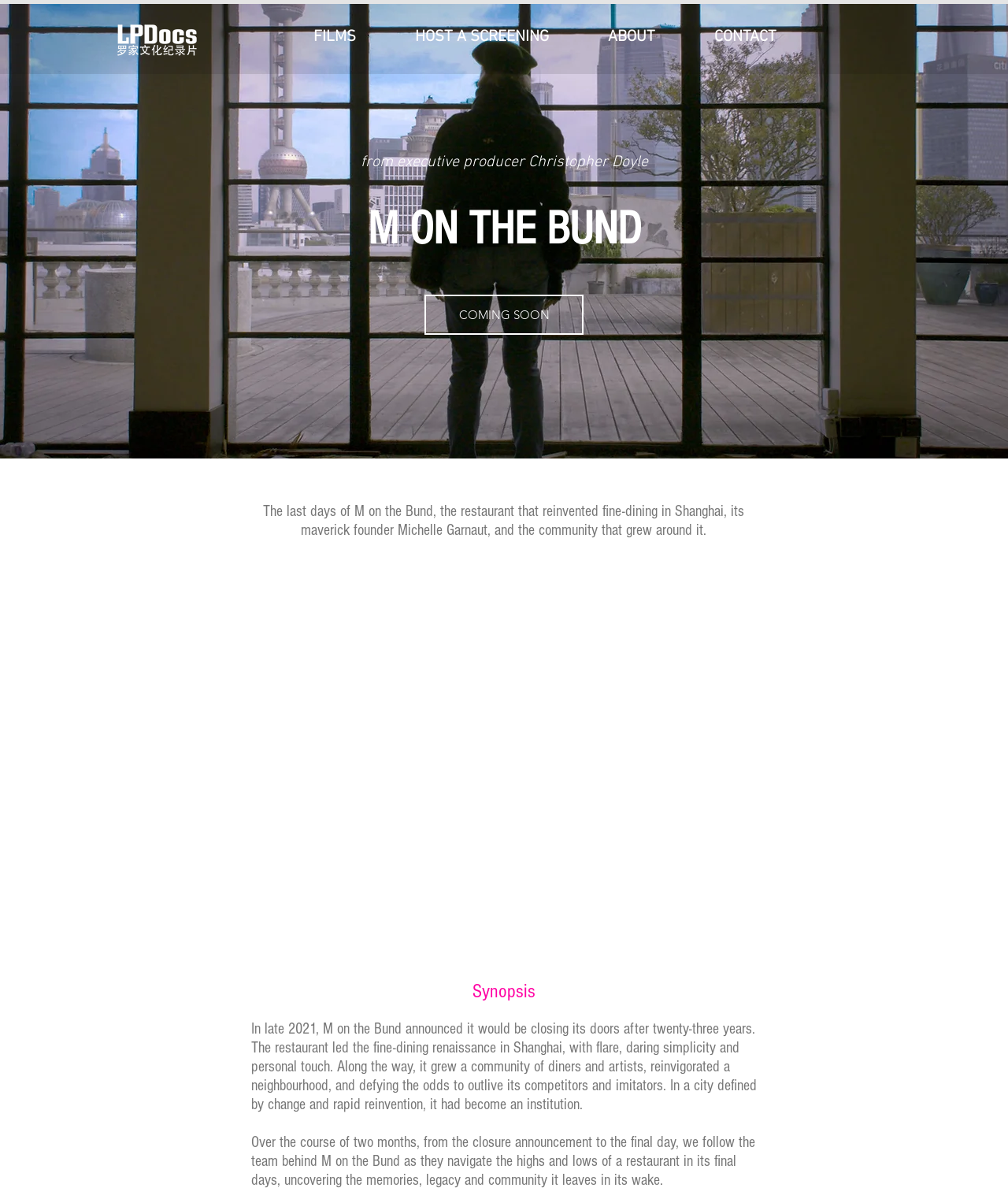What is the topic of the film or documentary?
Please use the image to provide a one-word or short phrase answer.

M on the Bund restaurant